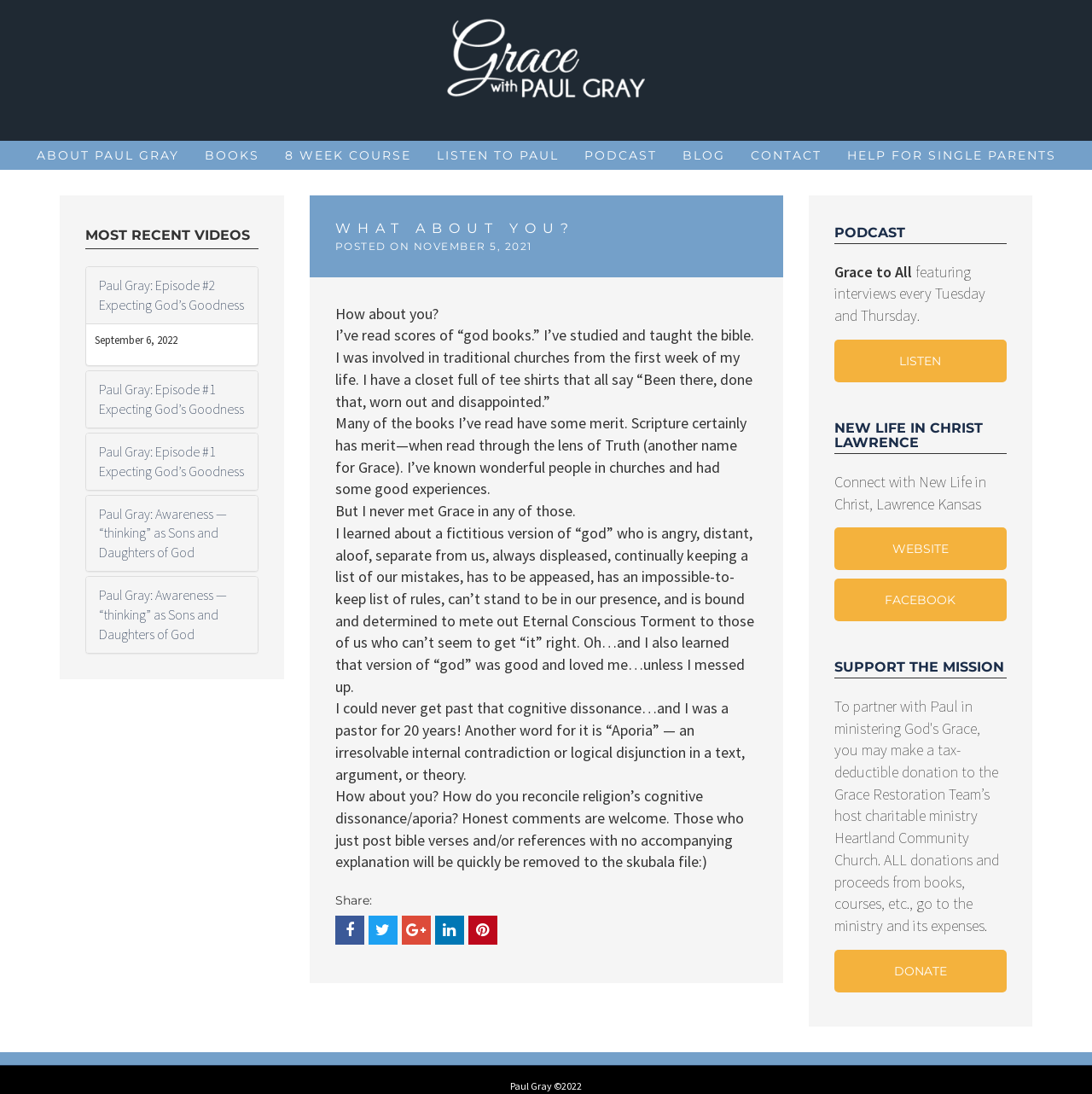Please locate the clickable area by providing the bounding box coordinates to follow this instruction: "Donate to support the mission".

[0.764, 0.868, 0.922, 0.907]